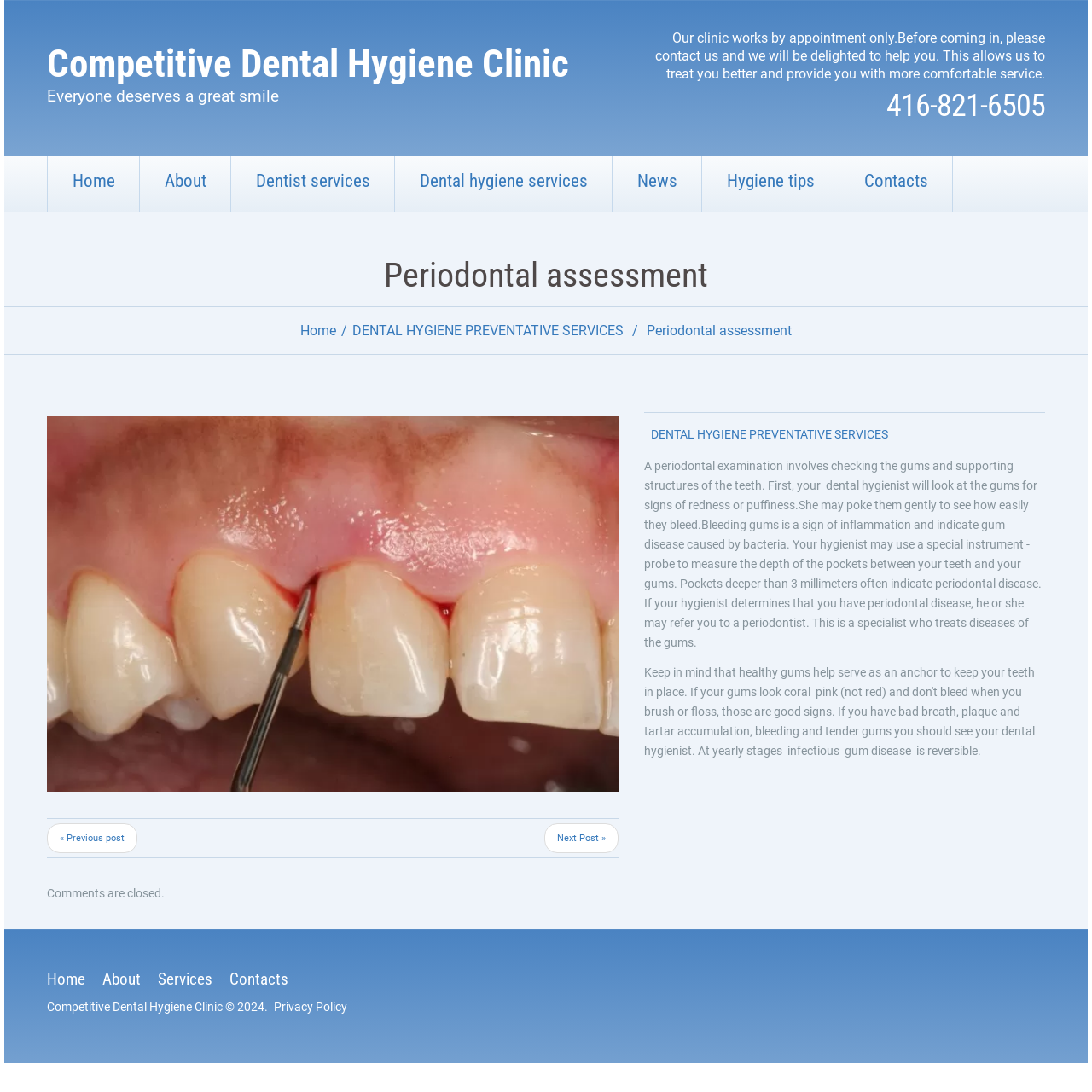Indicate the bounding box coordinates of the element that needs to be clicked to satisfy the following instruction: "Read the 'Periodontal assessment' article". The coordinates should be four float numbers between 0 and 1, i.e., [left, top, right, bottom].

[0.59, 0.42, 0.928, 0.451]